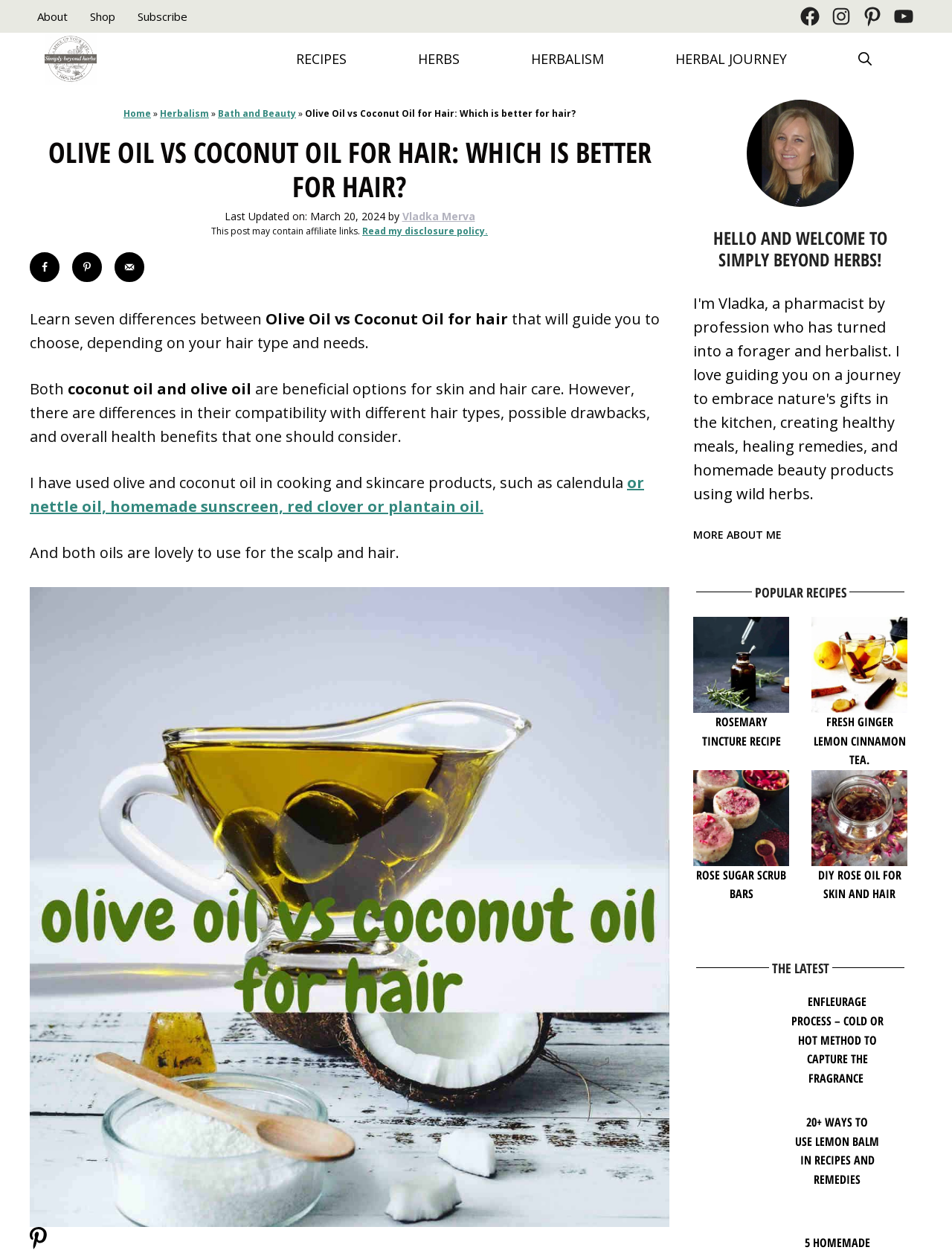Find the bounding box coordinates of the element to click in order to complete the given instruction: "Share on Facebook."

[0.031, 0.201, 0.062, 0.224]